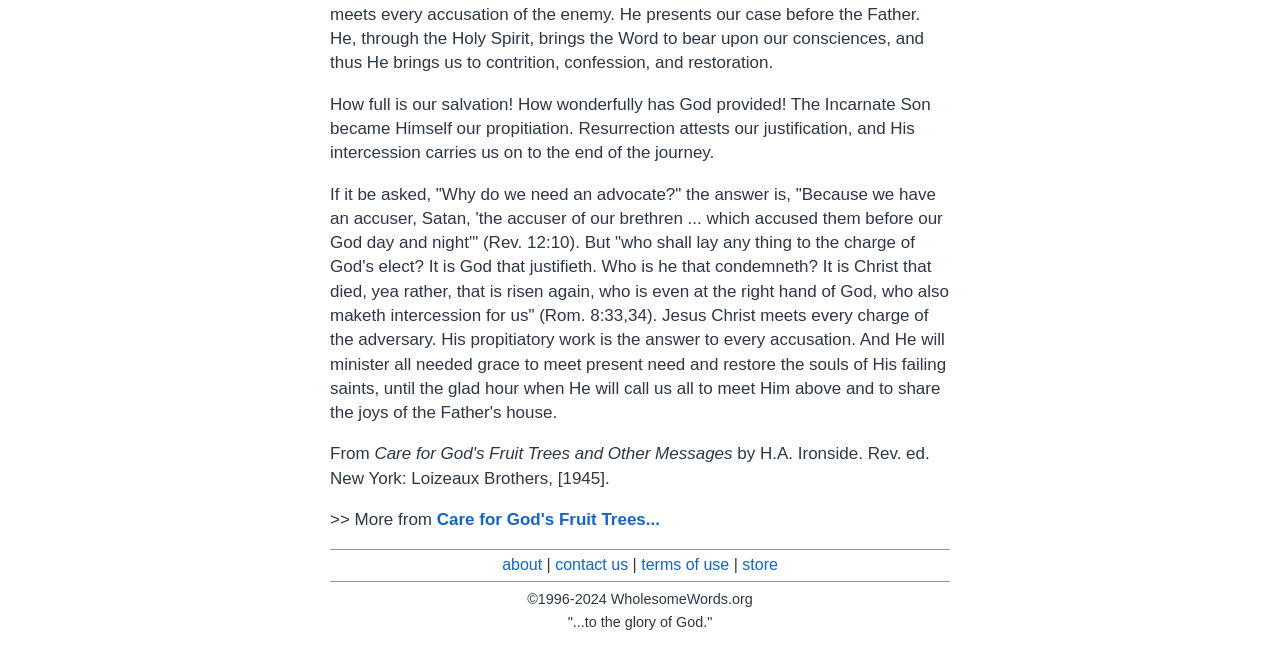Determine the bounding box coordinates of the UI element described below. Use the format (top-left x, top-left y, bottom-right x, bottom-right y) with floating point numbers between 0 and 1: Care for God's Fruit Trees...

[0.341, 0.768, 0.516, 0.797]